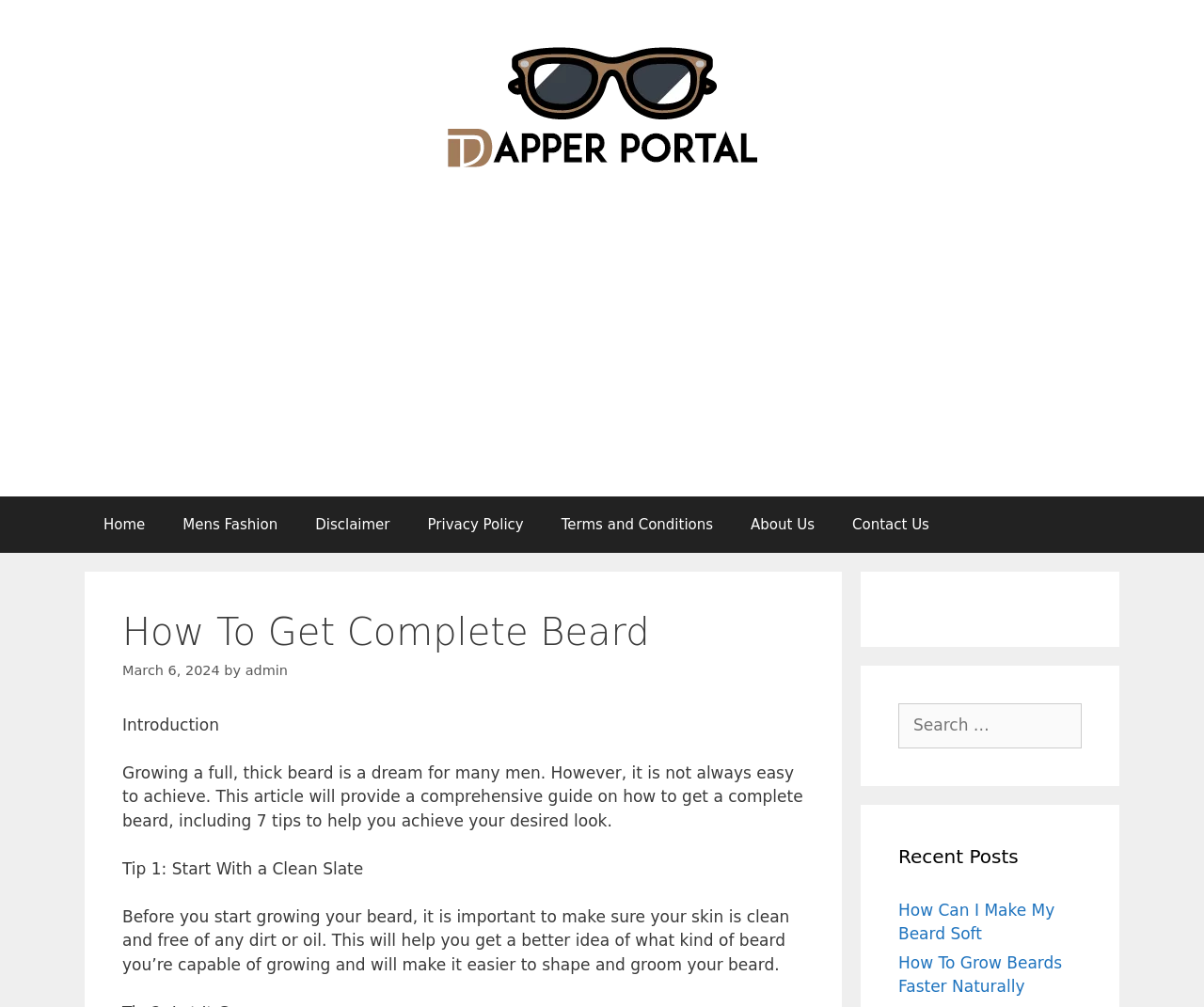Could you locate the bounding box coordinates for the section that should be clicked to accomplish this task: "Click the 'Home' link".

[0.07, 0.493, 0.136, 0.549]